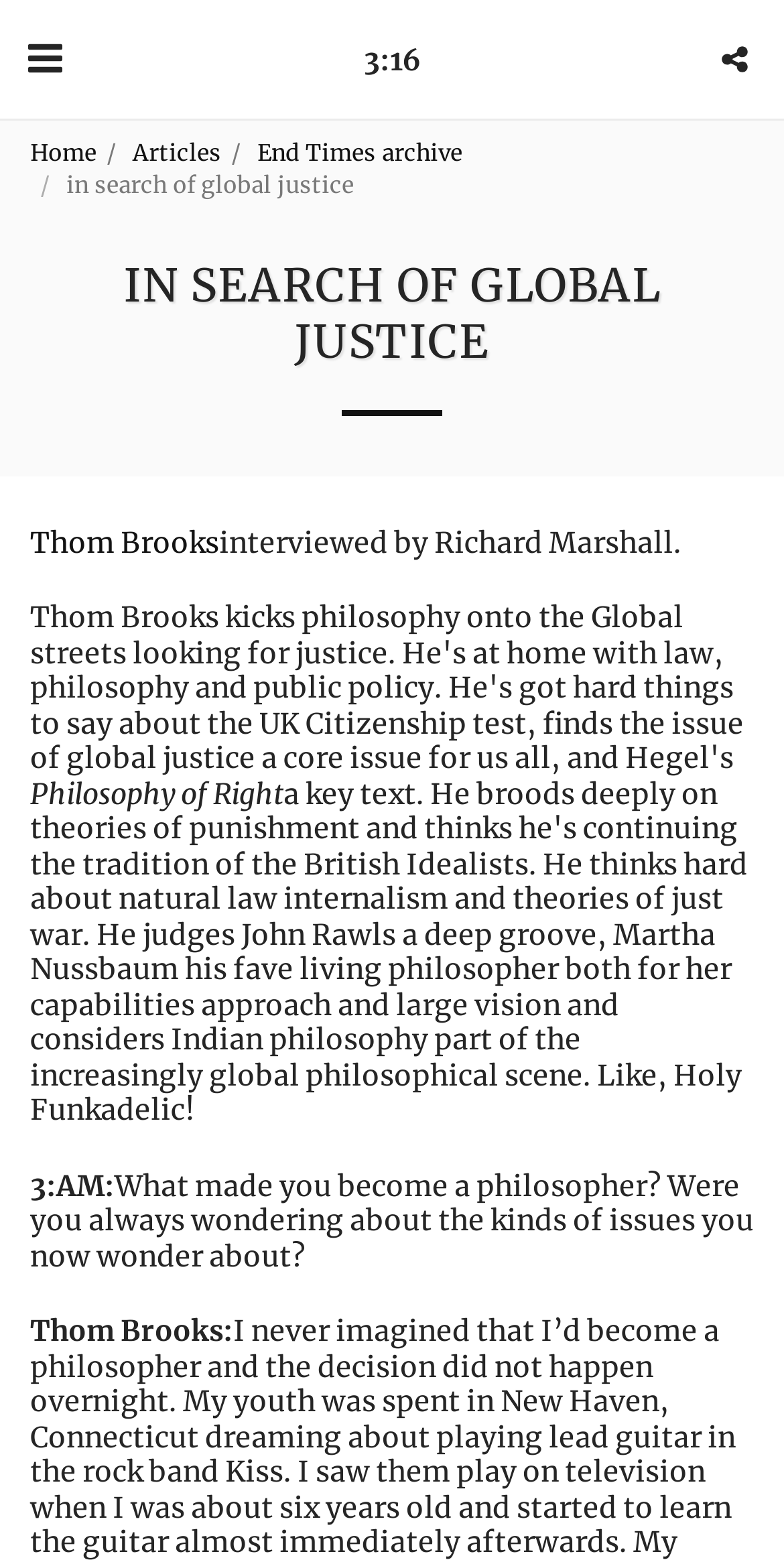Describe every aspect of the webpage in a detailed manner.

The webpage appears to be an interview or article featuring Thom Brooks, a philosopher who discusses global justice and other related topics. At the top left of the page, there is a button with no text, followed by a link to "3:16" and another button with no text at the top right. Below these elements, there is a navigation menu with links to "Home", "Articles", and "End Times archive".

The main content of the page is headed by a large title "IN SEARCH OF GLOBAL JUSTICE" in the center of the page. Below the title, there is a horizontal separator line. The interview or article begins with a link to Thom Brooks' name, followed by a text "interviewed by Richard Marshall." 

The main body of the text is divided into sections, with headings such as "Philosophy of Right" and "3:AM:". The text appears to be a question-and-answer format, with the interviewer asking questions and Thom Brooks responding. The questions and answers are arranged in a vertical layout, with each section separated by a small gap.